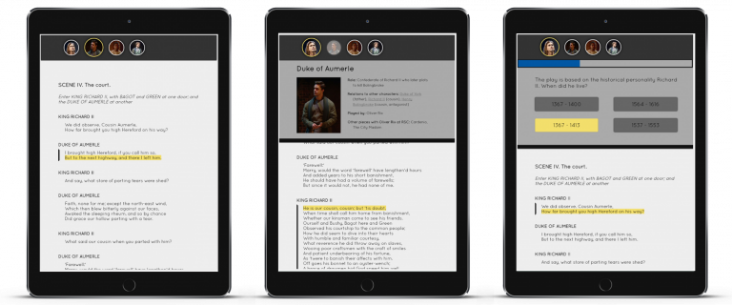Describe the image in great detail, covering all key points.

This image showcases three versions of a synchronized script app designed for use on a companion device during theatrical performances. Each tablet displays a unique interface to enhance the viewing experience of Shakespeare's play, *Richard II*. 

On the left tablet, the script features highlighted text that corresponds with the dialogue being performed, allowing users to follow along easily. The middle tablet reveals additional information about the character, the Duke of Aumerle, including background information and key details that enrich the user's understanding of the role. The right tablet presents interactive elements, where users can engage with quizzes related to the play's content, further immersing themselves in the narrative.

These variants aim to assess user interactions and preferences regarding the level of interactivity while enjoying a compelling theatrical experience.